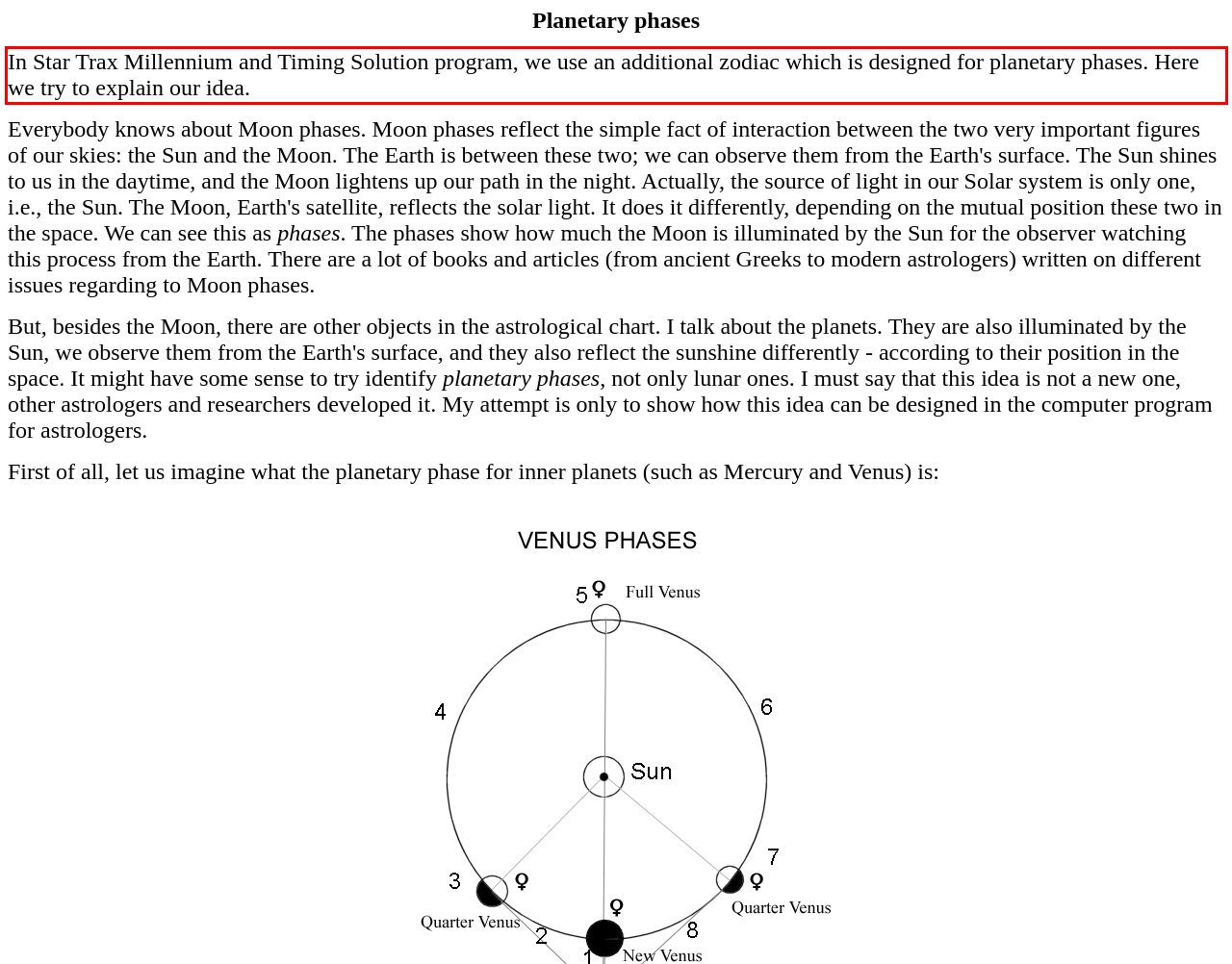Please extract the text content from the UI element enclosed by the red rectangle in the screenshot.

In Star Trax Millennium and Timing Solution program, we use an additional zodiac which is designed for planetary phases. Here we try to explain our idea.